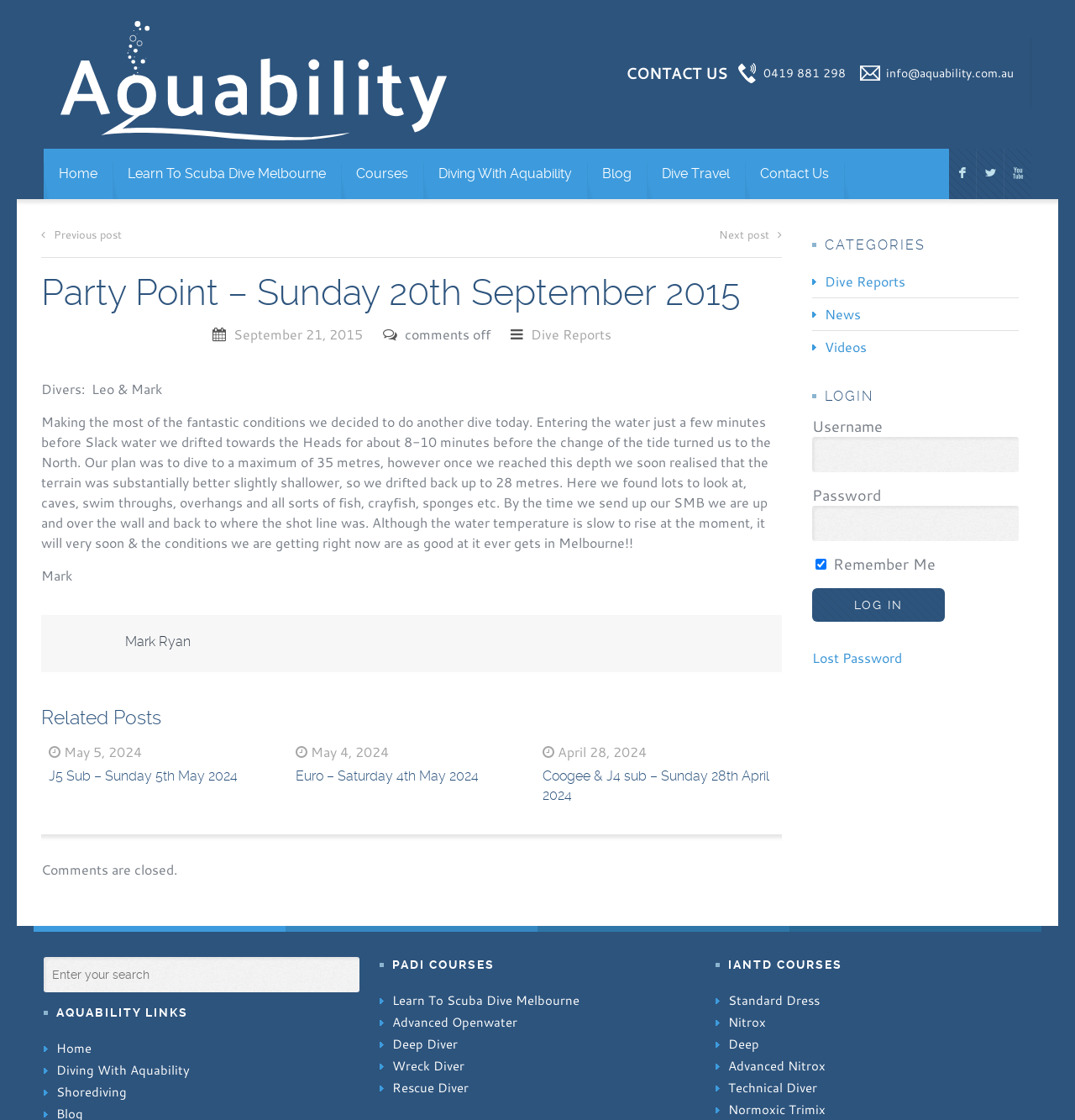How many PADI courses are listed in the sidebar?
Using the information from the image, provide a comprehensive answer to the question.

I counted the PADI courses listed in the sidebar, which are 'Learn To Scuba Dive Melbourne', 'Advanced Openwater', 'Deep Diver', 'Wreck Diver', 'Rescue Diver', and others. There are 6 PADI courses in total.